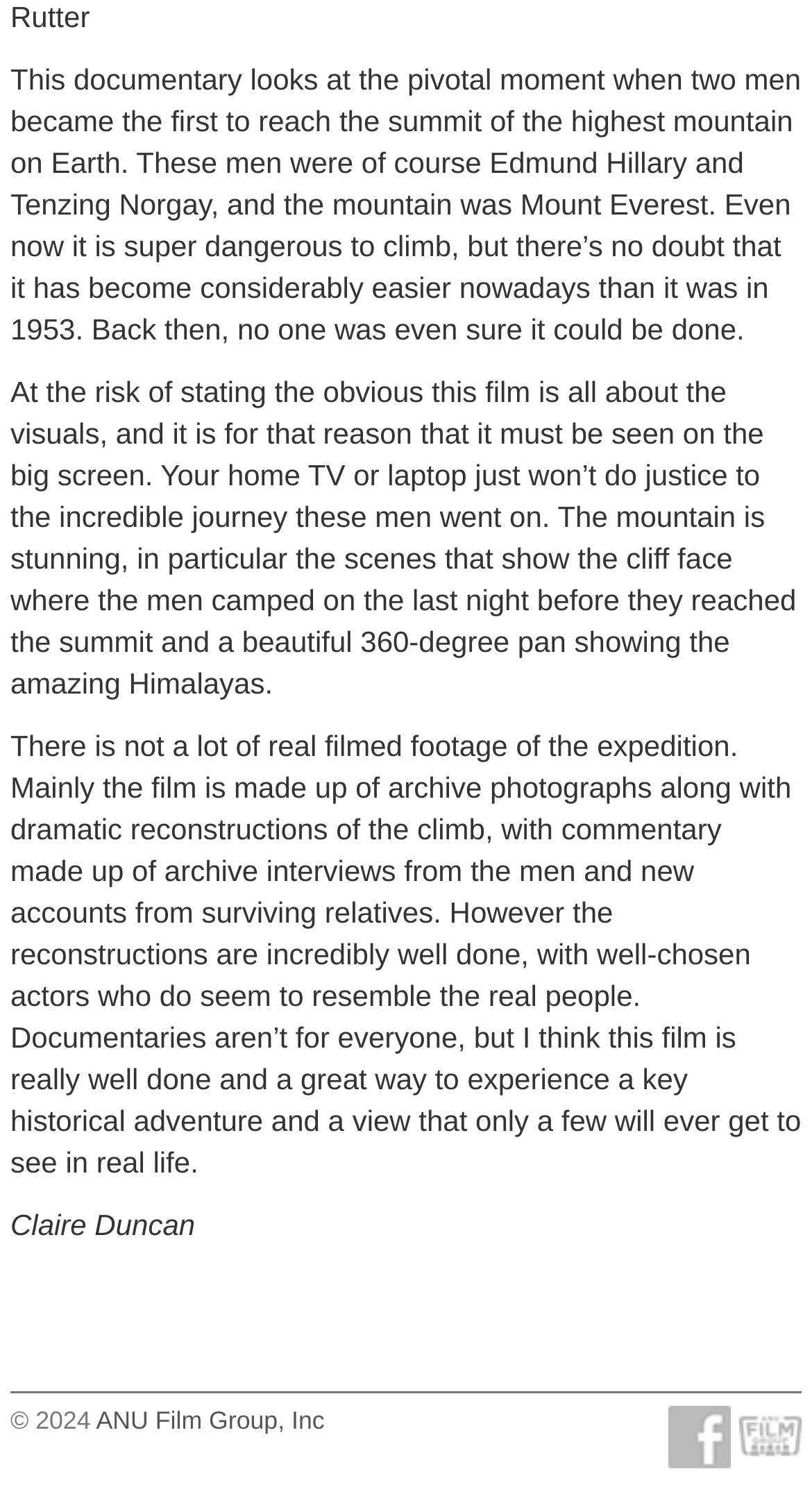Give the bounding box coordinates for the element described as: "alt="Facebook"".

[0.823, 0.938, 0.9, 0.96]